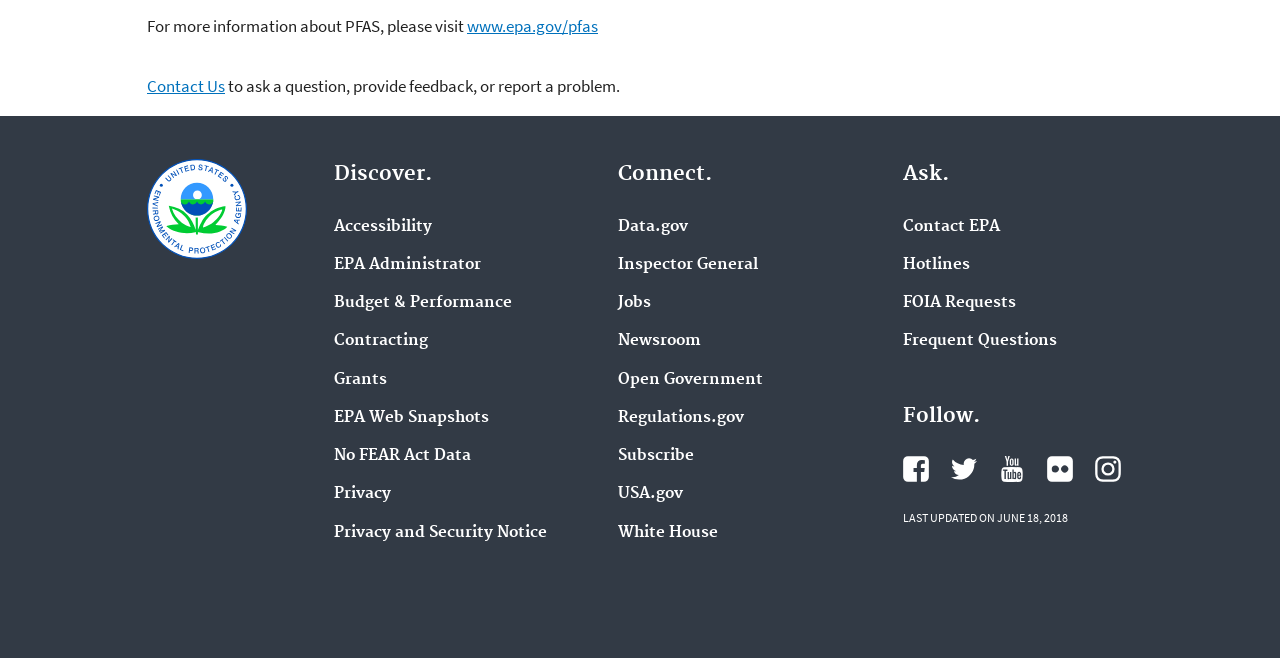Locate the UI element that matches the description Privacy in the webpage screenshot. Return the bounding box coordinates in the format (top-left x, top-left y, bottom-right x, bottom-right y), with values ranging from 0 to 1.

[0.261, 0.738, 0.305, 0.765]